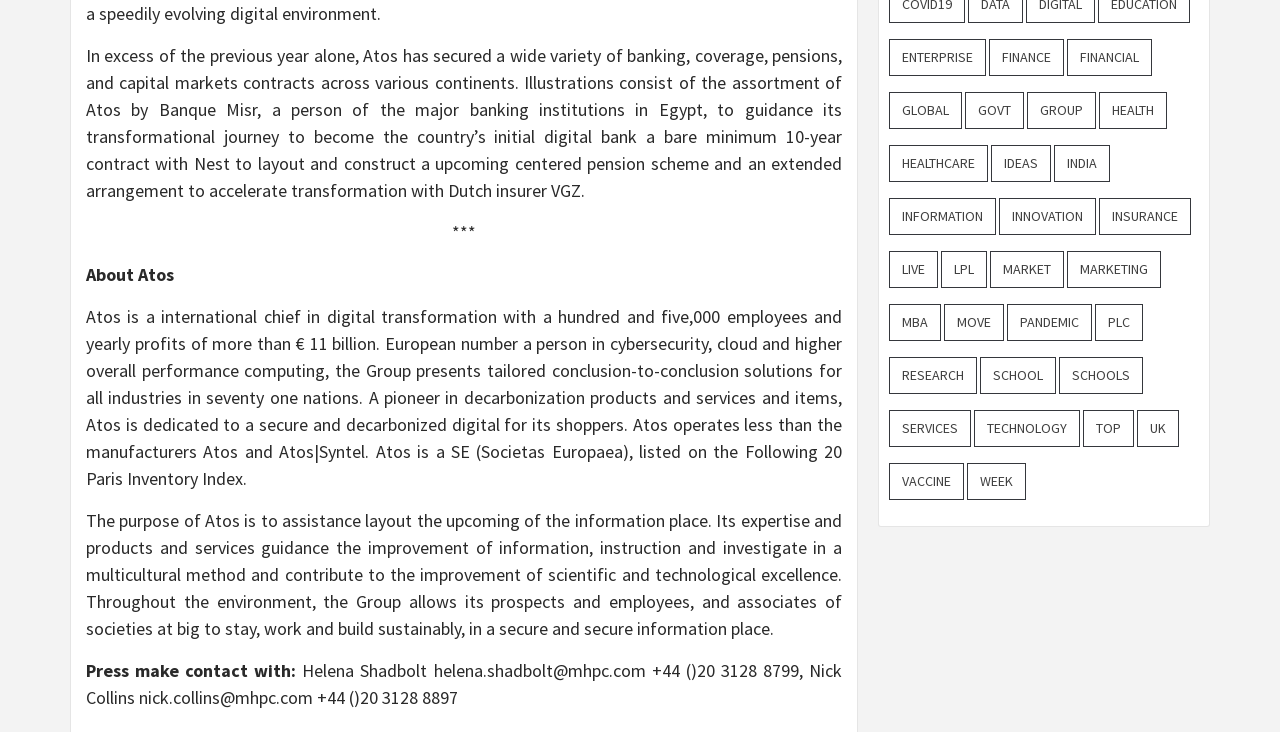Specify the bounding box coordinates of the area that needs to be clicked to achieve the following instruction: "Contact Helena Shadbolt".

[0.339, 0.9, 0.504, 0.932]